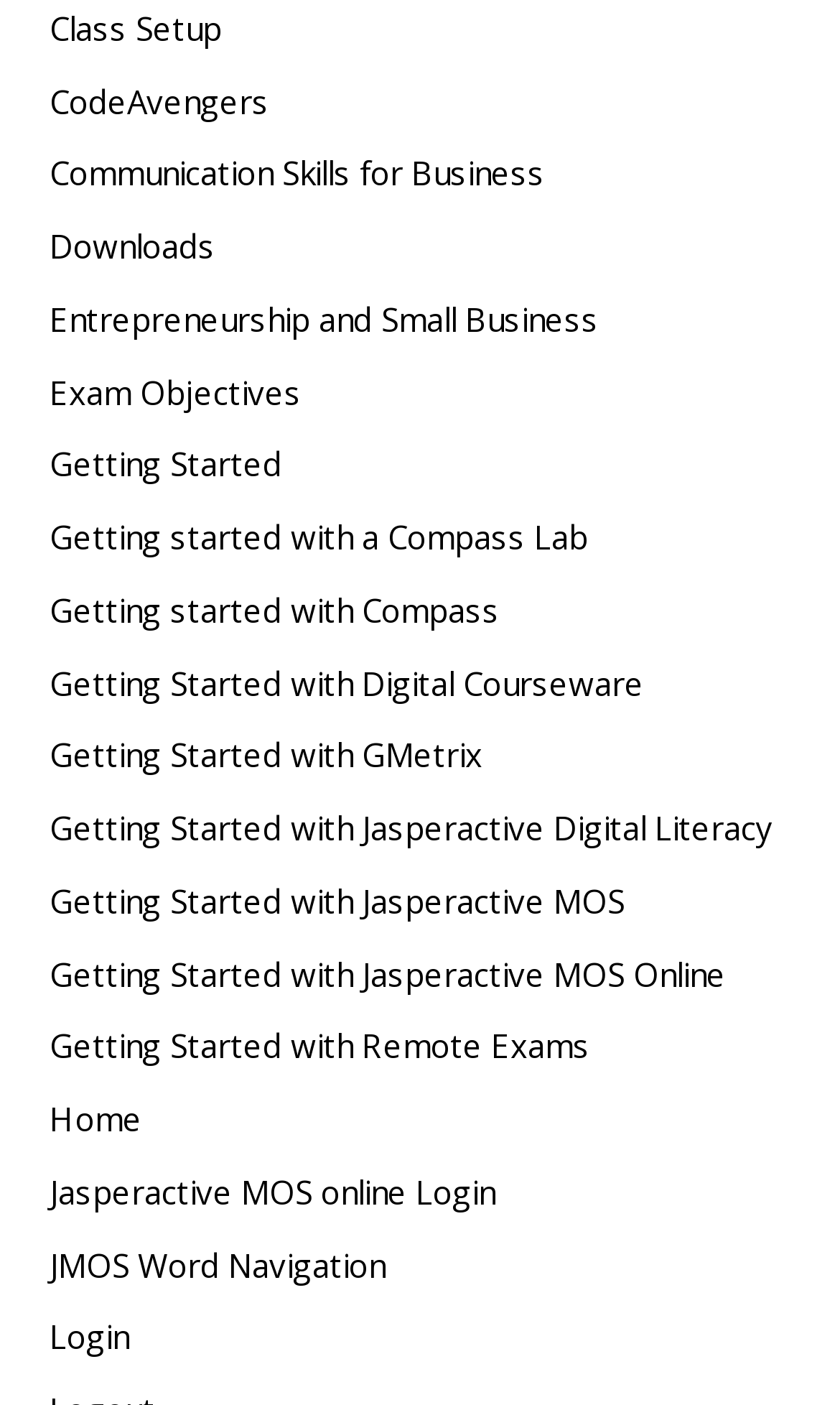Can you specify the bounding box coordinates for the region that should be clicked to fulfill this instruction: "download resources".

[0.059, 0.16, 0.257, 0.19]